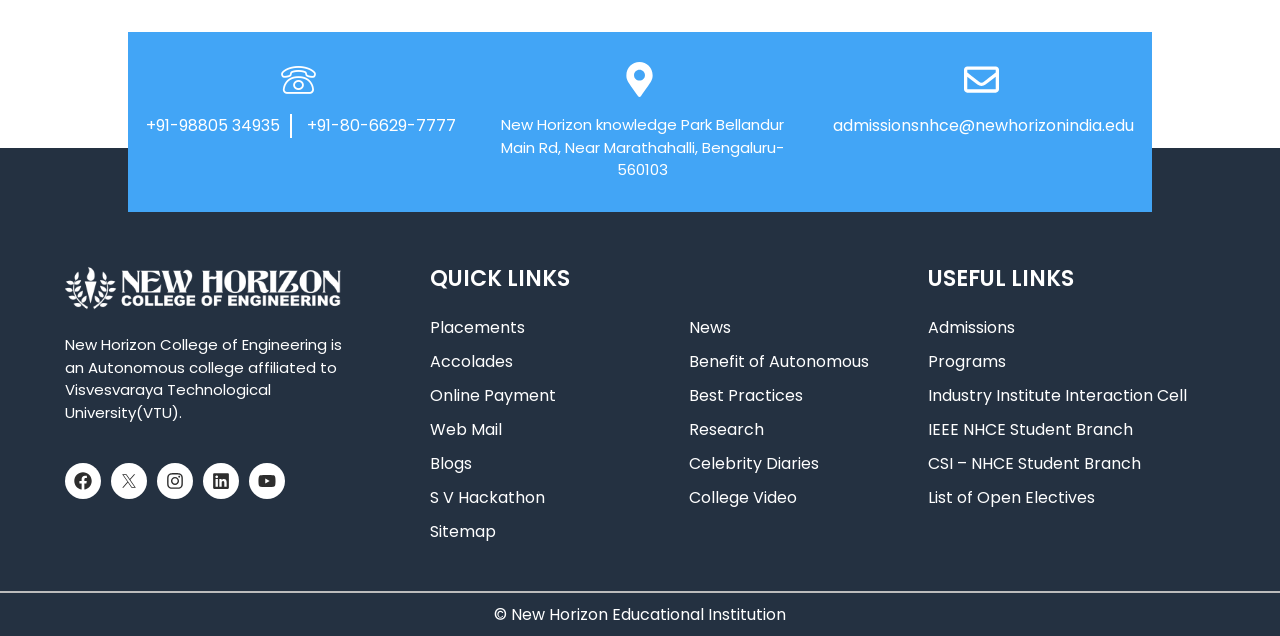Find the bounding box coordinates for the area that should be clicked to accomplish the instruction: "Send an email to admissions".

[0.647, 0.18, 0.886, 0.218]